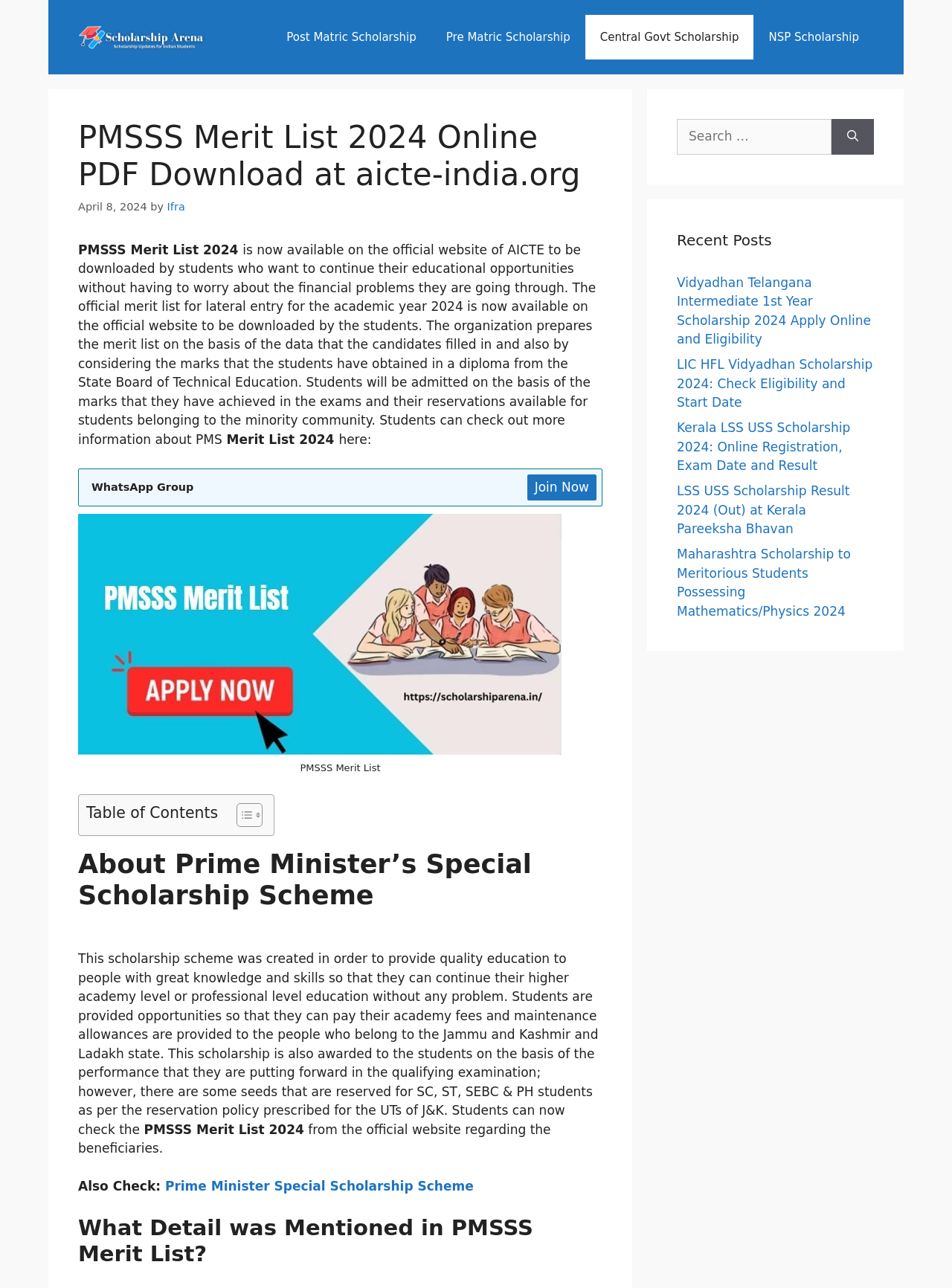Identify the bounding box coordinates of the part that should be clicked to carry out this instruction: "Create a new website".

None